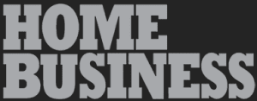What is the significance of home business endeavors?
Answer the question with a single word or phrase, referring to the image.

Transforming personal passions into profitable businesses